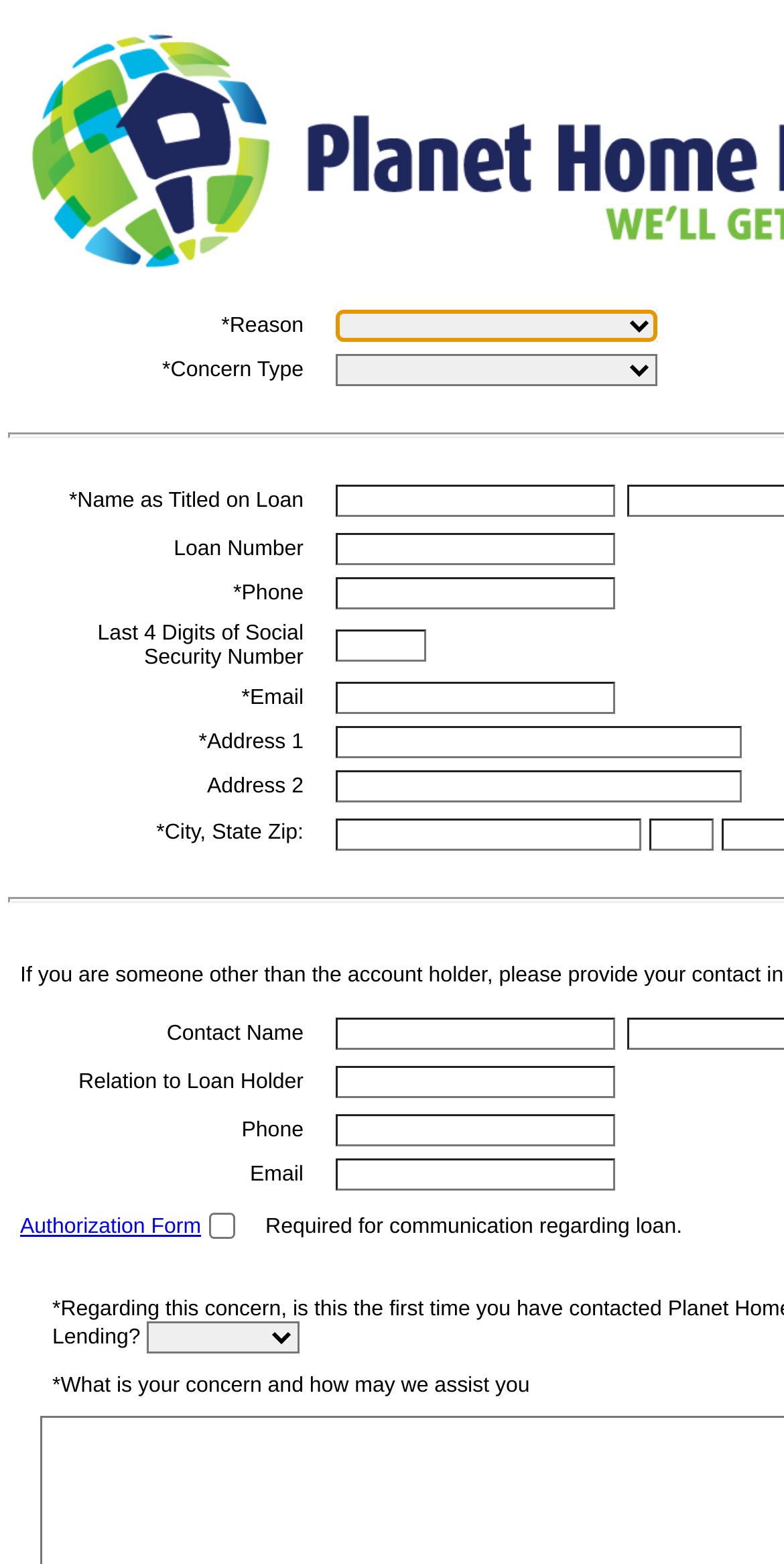Determine the bounding box coordinates for the area that needs to be clicked to fulfill this task: "Open authorization form". The coordinates must be given as four float numbers between 0 and 1, i.e., [left, top, right, bottom].

[0.026, 0.776, 0.256, 0.791]